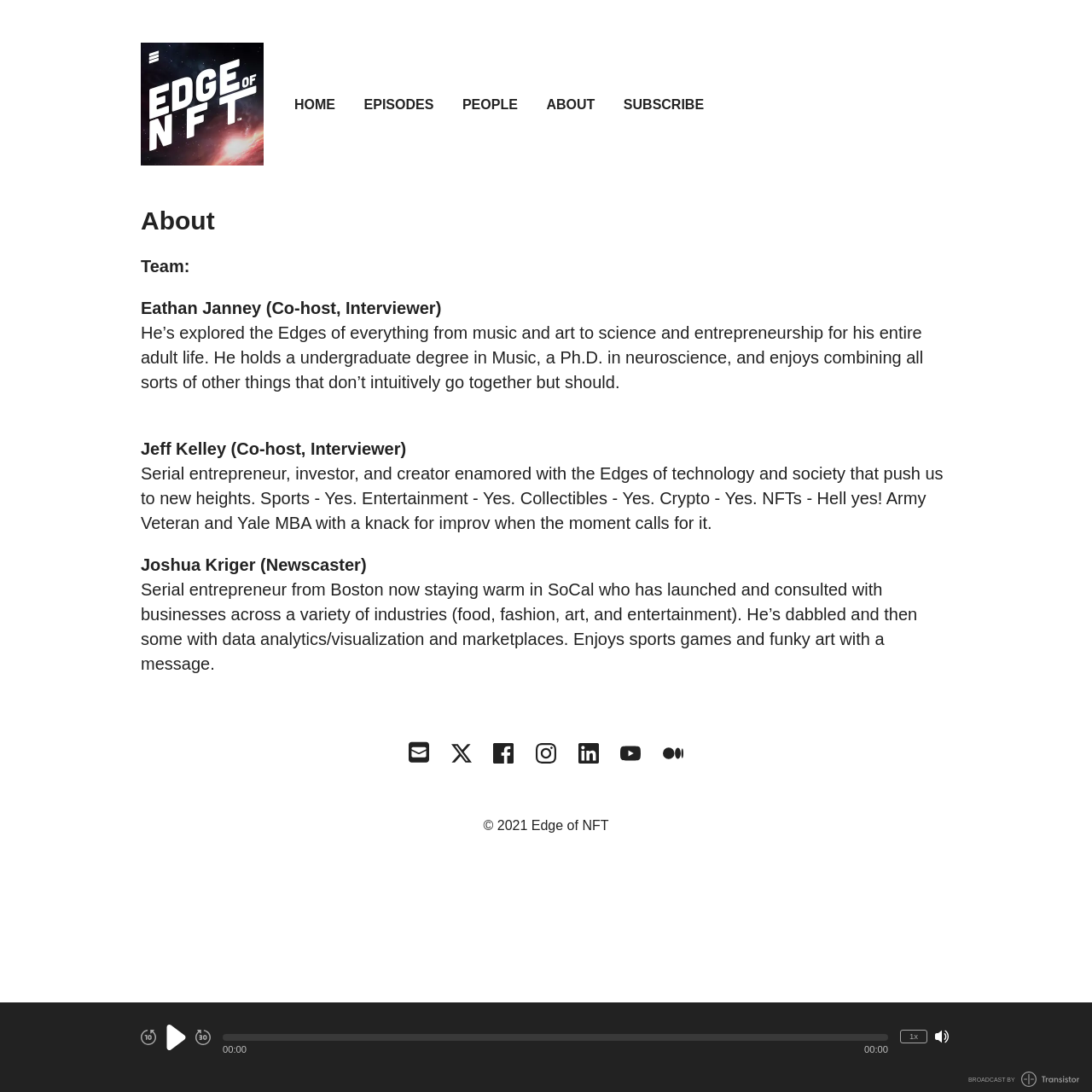Please locate the clickable area by providing the bounding box coordinates to follow this instruction: "Click on the Email link".

[0.374, 0.678, 0.393, 0.697]